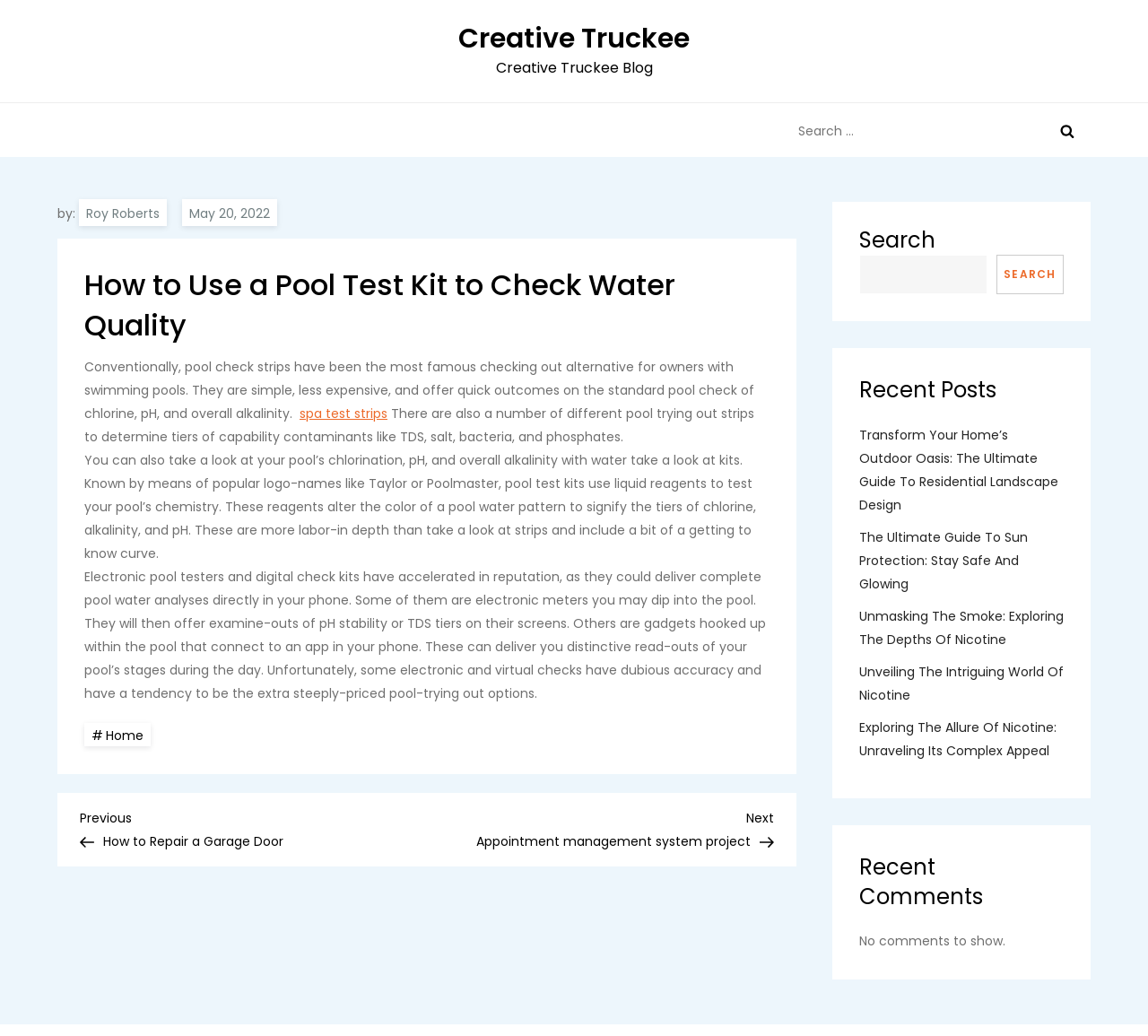How many navigation links are in the 'Post navigation' section?
Could you please answer the question thoroughly and with as much detail as possible?

I counted the number of links in the 'Post navigation' section, which contains two links: 'Previous Post' and 'Next Post'.